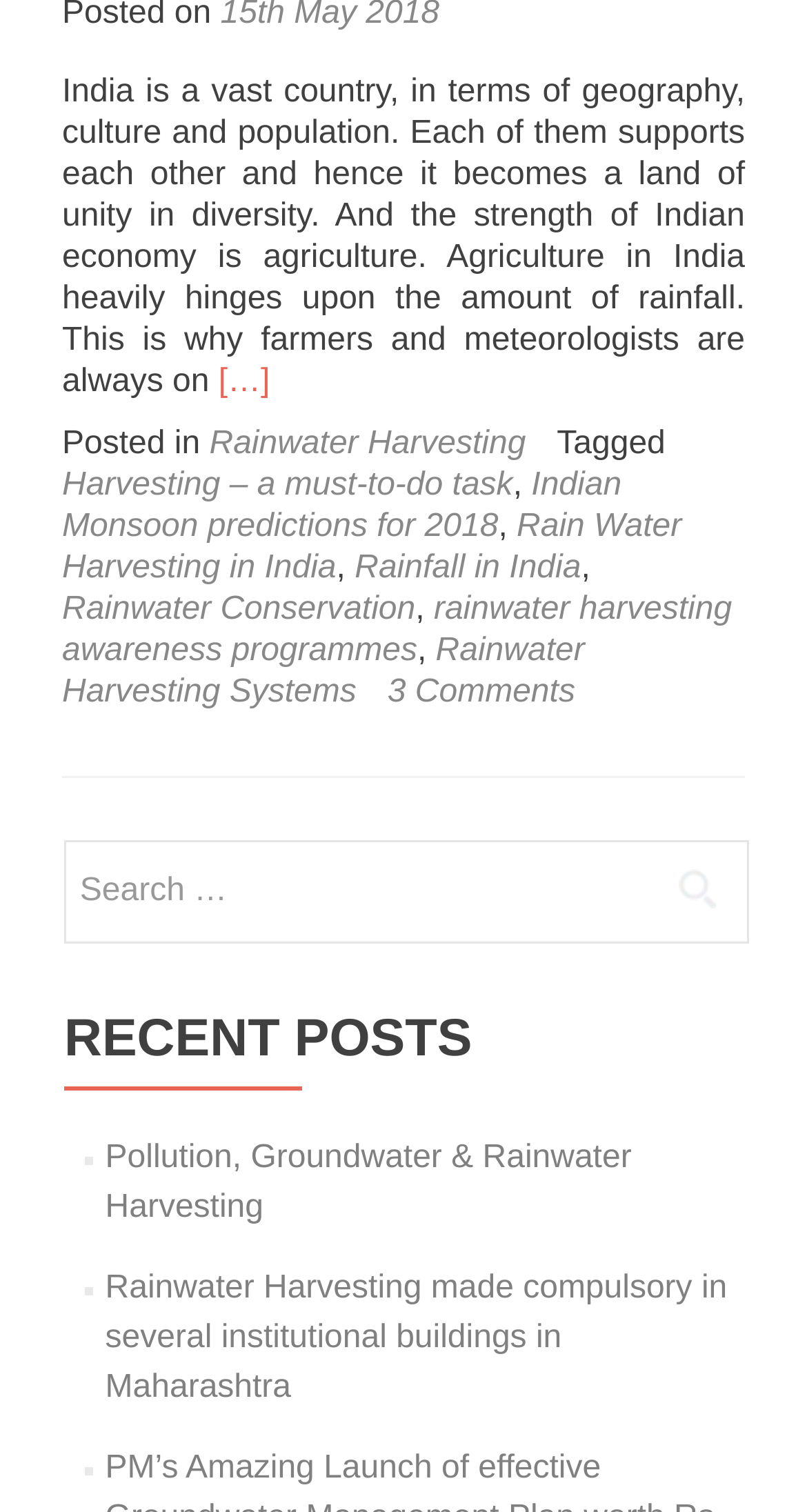Determine the bounding box coordinates of the clickable region to carry out the instruction: "Search with the search button".

[0.805, 0.556, 0.923, 0.619]